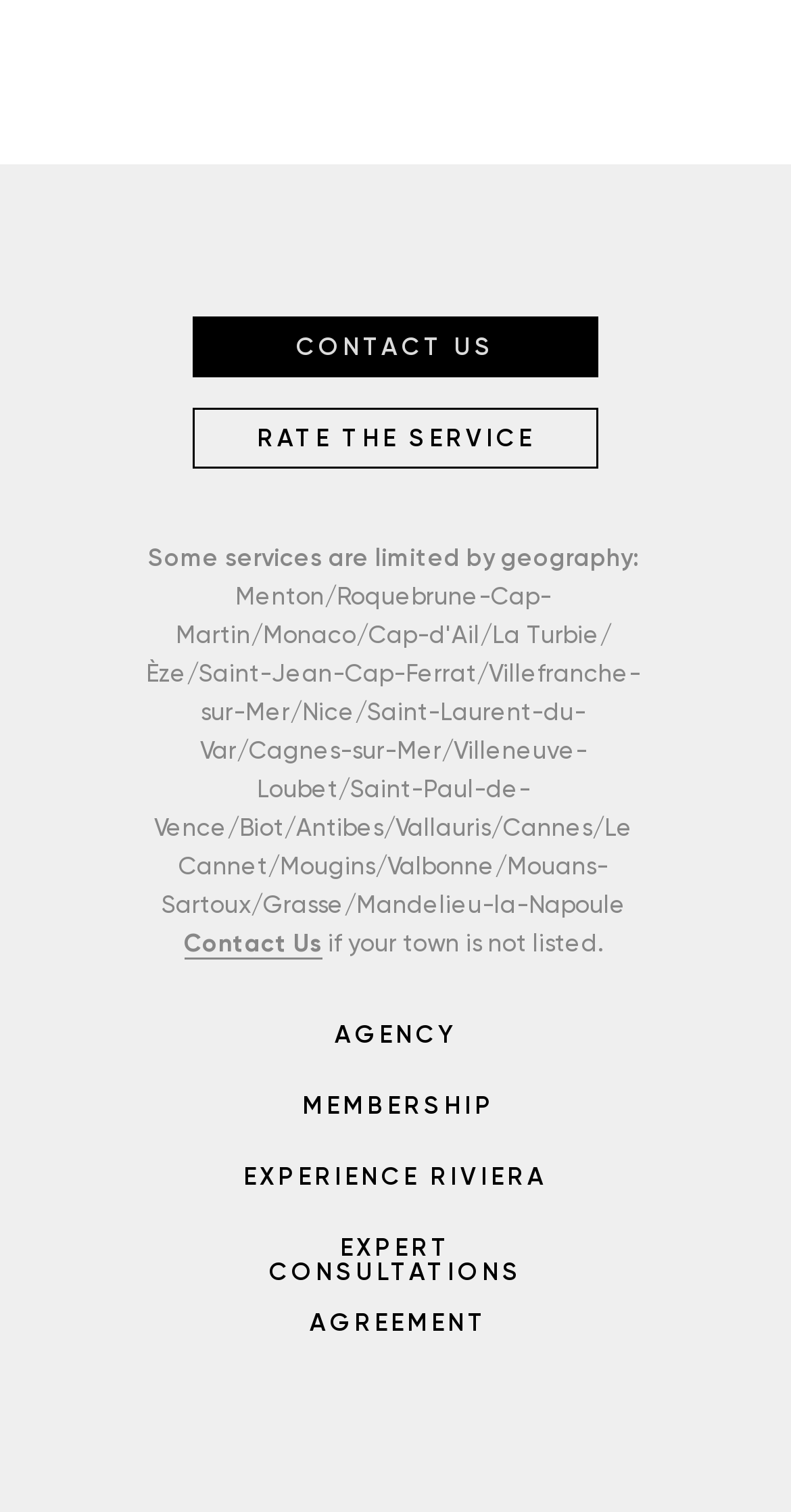Please locate the bounding box coordinates for the element that should be clicked to achieve the following instruction: "Click AGENCY". Ensure the coordinates are given as four float numbers between 0 and 1, i.e., [left, top, right, bottom].

[0.421, 0.675, 0.579, 0.695]